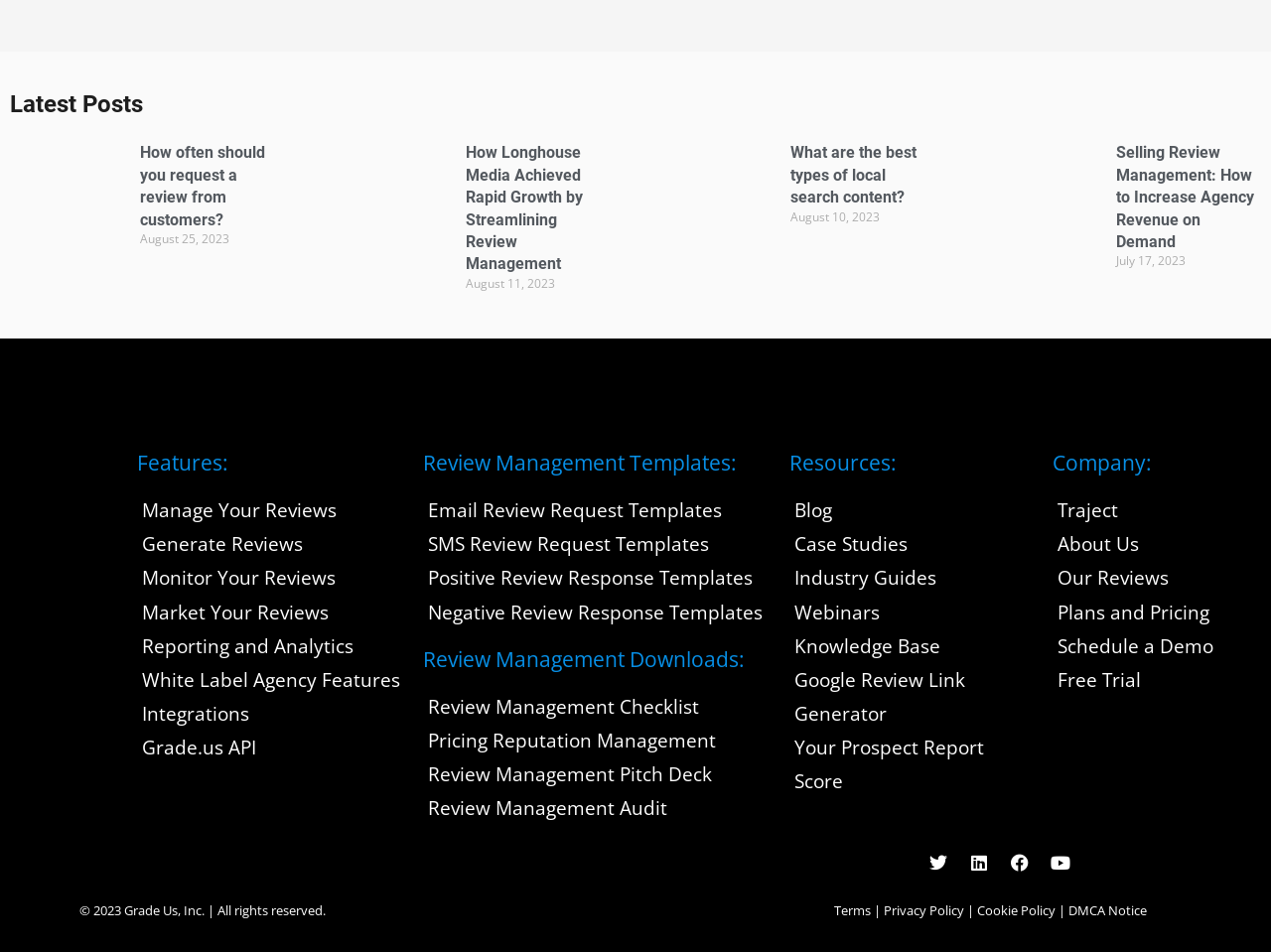Predict the bounding box coordinates of the area that should be clicked to accomplish the following instruction: "Read the article 'How often should you request a review from customers?'". The bounding box coordinates should consist of four float numbers between 0 and 1, i.e., [left, top, right, bottom].

[0.11, 0.15, 0.225, 0.243]